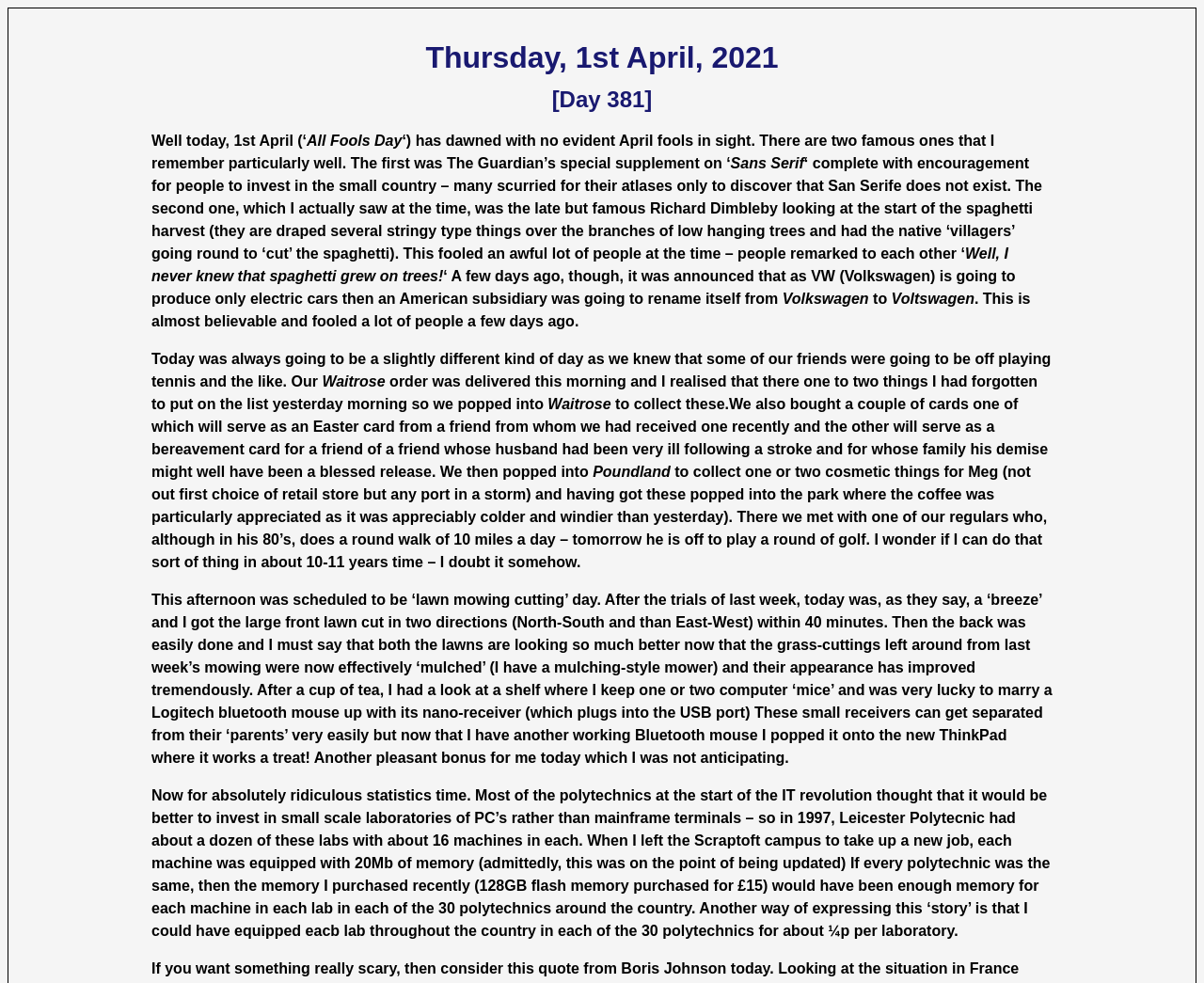Provide a single word or phrase answer to the question: 
What is the brand of the Bluetooth mouse mentioned?

Logitech